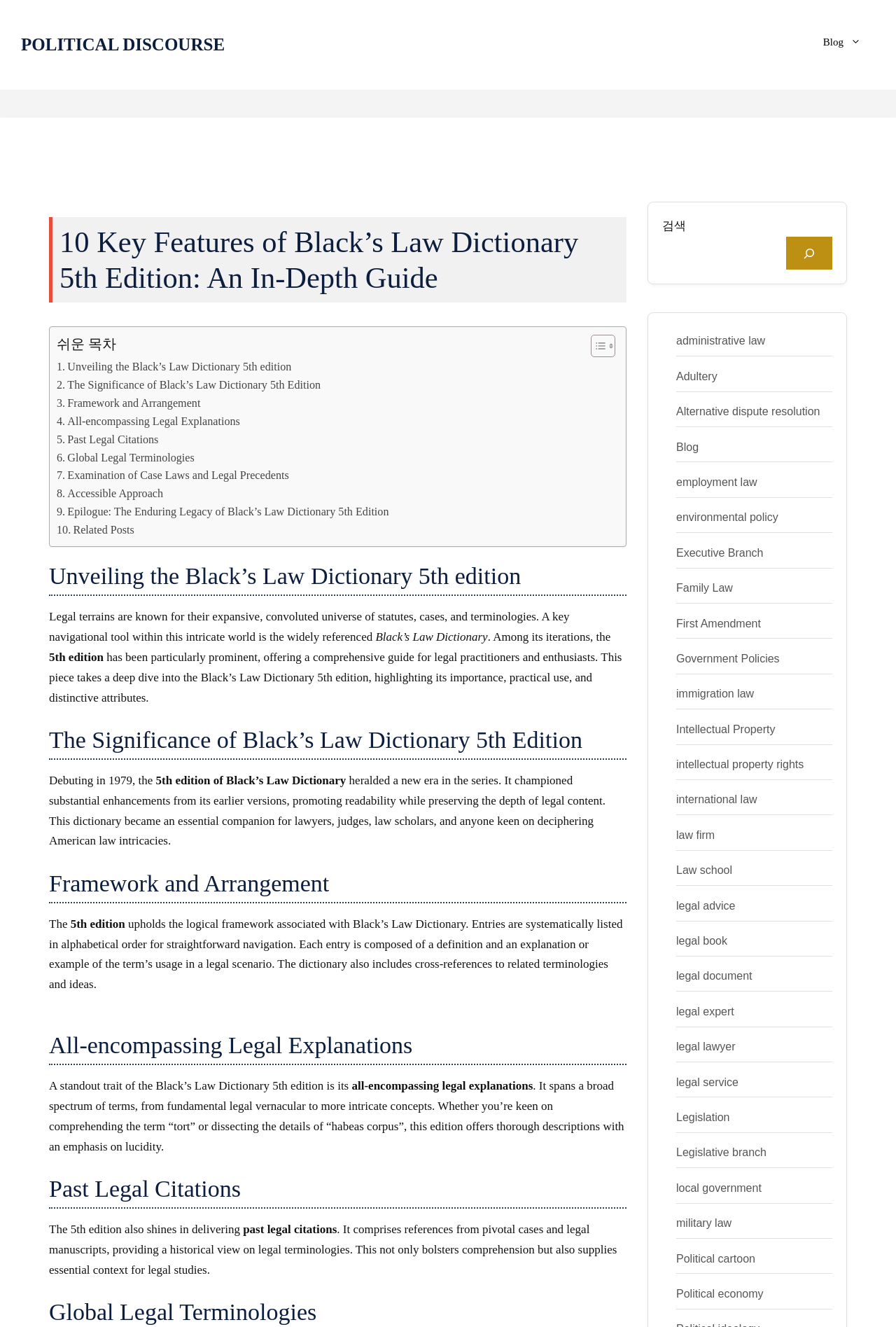Locate the bounding box coordinates of the element that needs to be clicked to carry out the instruction: "Click on the 'administrative law' link". The coordinates should be given as four float numbers ranging from 0 to 1, i.e., [left, top, right, bottom].

[0.755, 0.252, 0.854, 0.261]